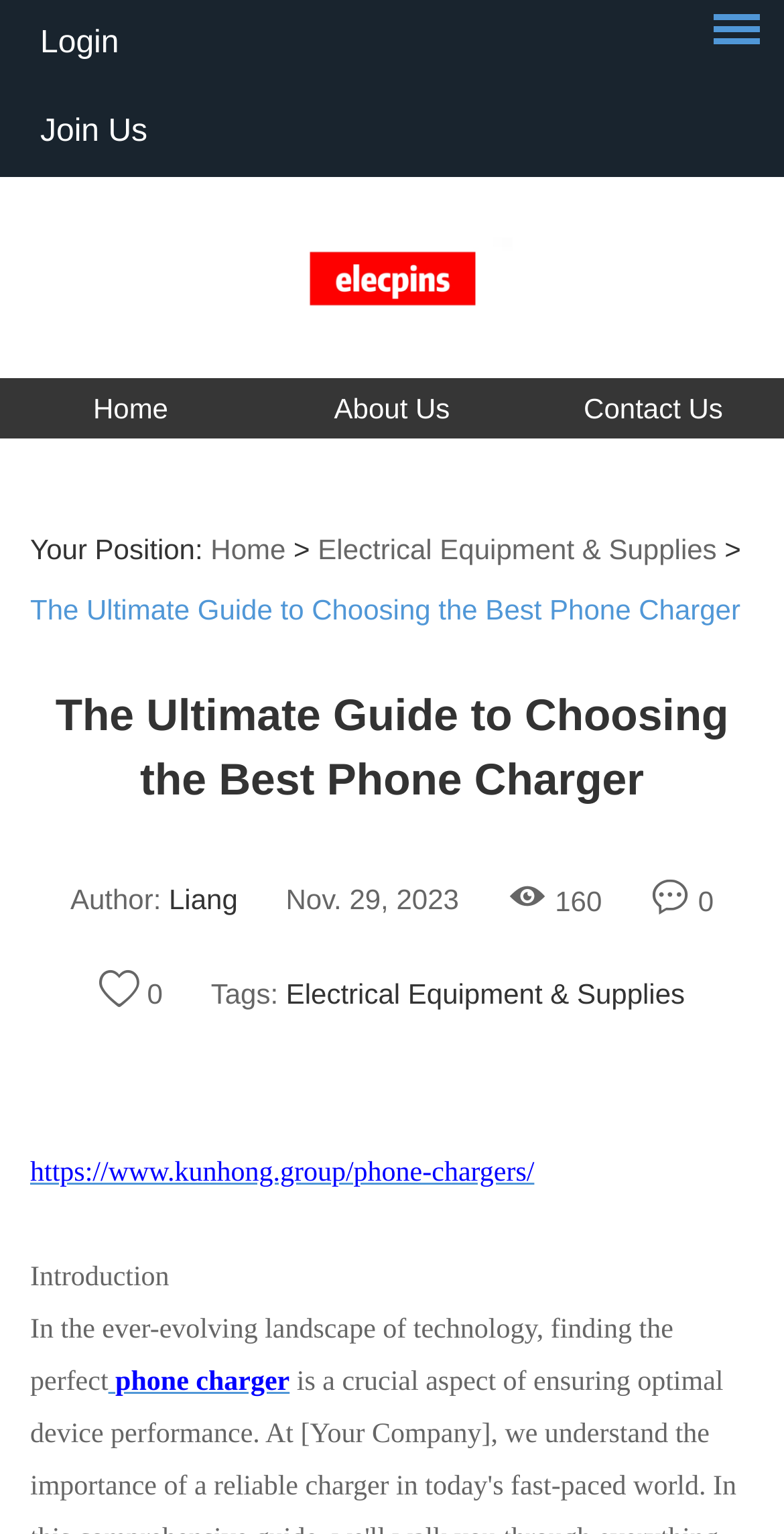Identify the bounding box coordinates for the element you need to click to achieve the following task: "Check the latest news from Apex Bulletin". The coordinates must be four float values ranging from 0 to 1, formatted as [left, top, right, bottom].

None